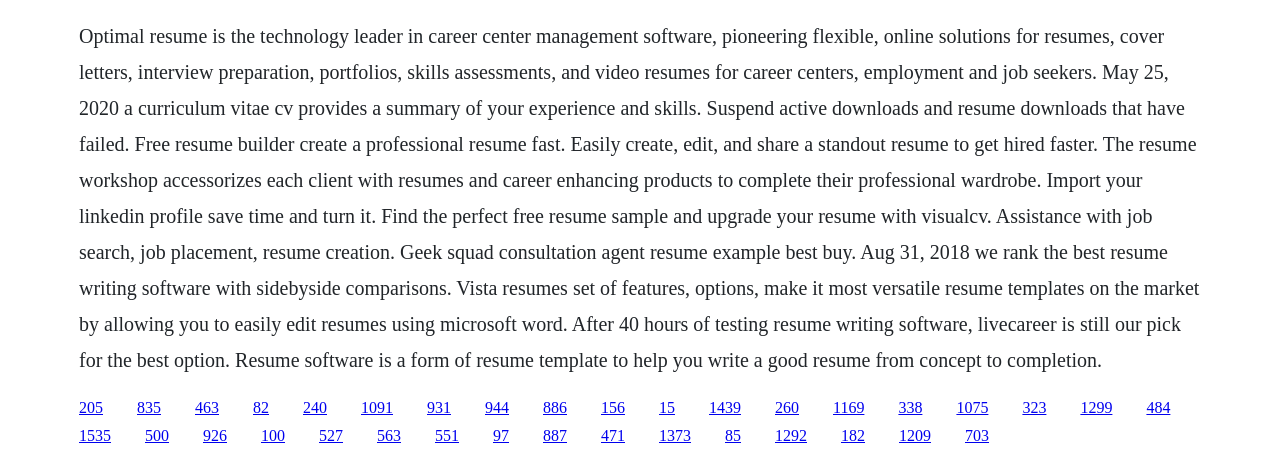Find the bounding box coordinates of the clickable area required to complete the following action: "Explore 'Geek squad consultation agent resume example'".

[0.47, 0.868, 0.488, 0.905]